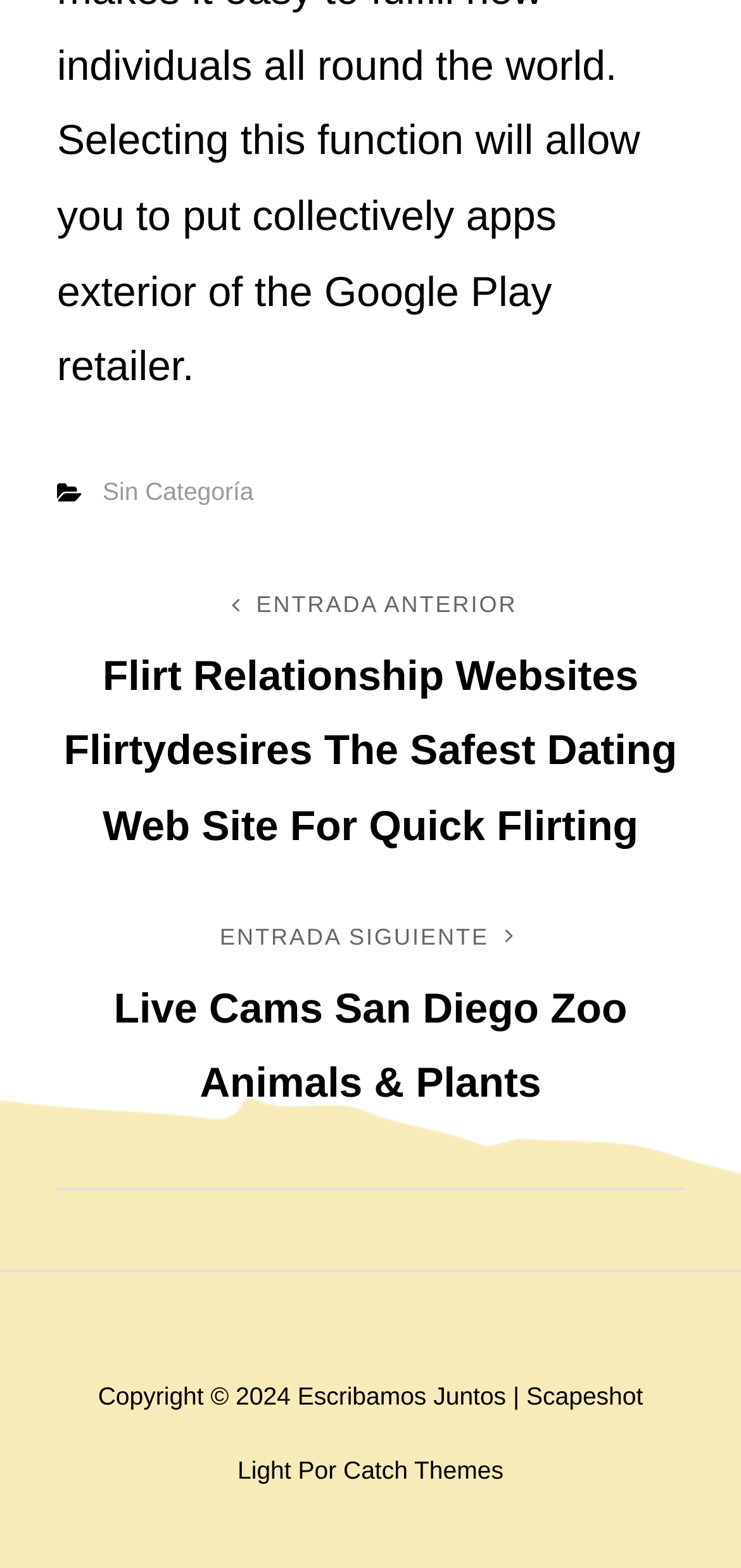What is the category of the current entry?
Look at the image and respond with a single word or a short phrase.

Sin Categoría